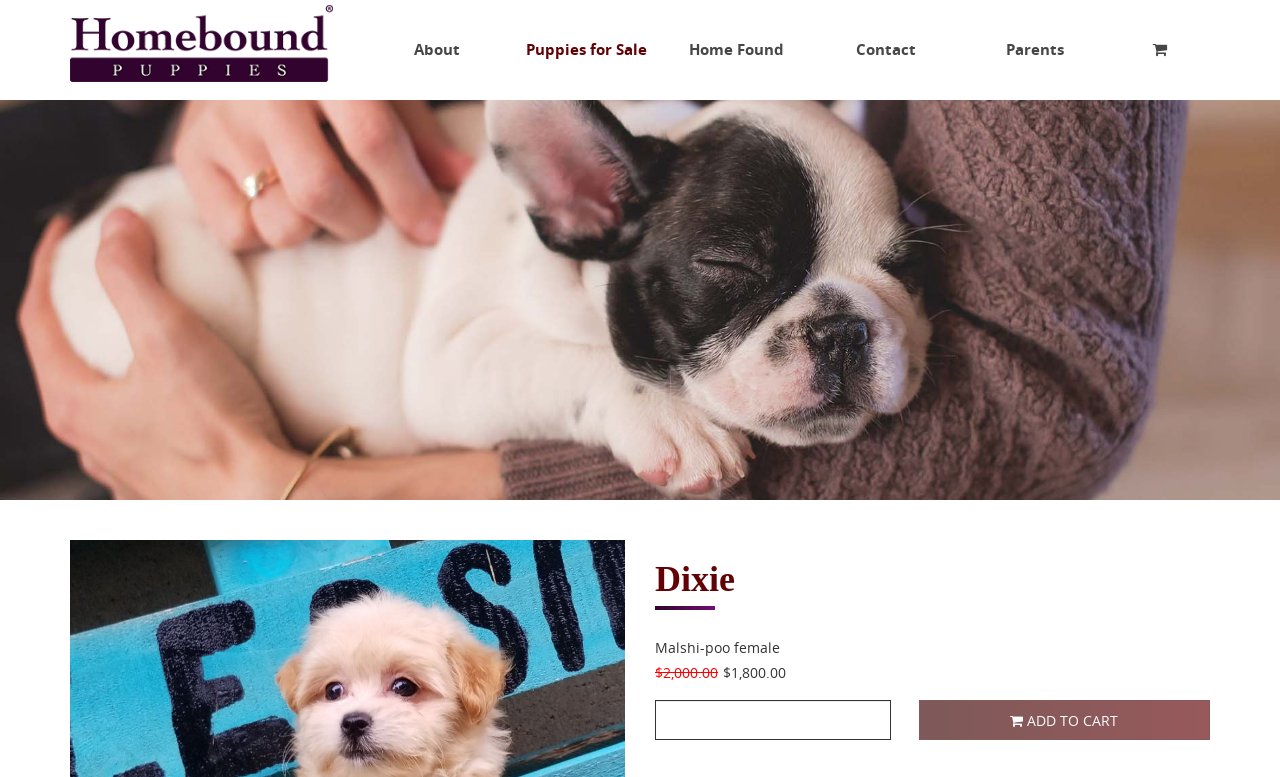Reply to the question below using a single word or brief phrase:
What is the name of the website?

Dixie